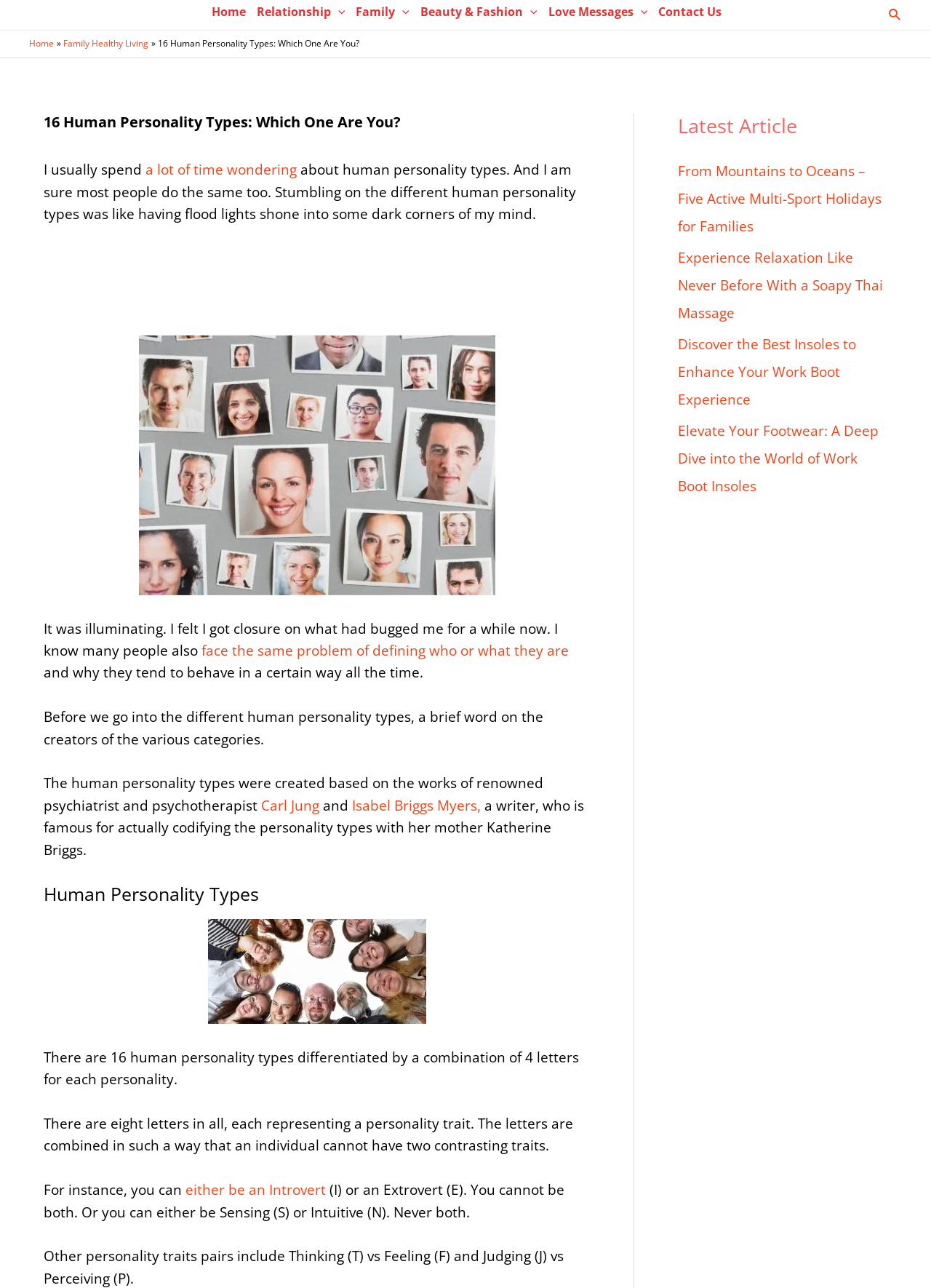Determine the bounding box coordinates of the element's region needed to click to follow the instruction: "Click on the 'Home' link". Provide these coordinates as four float numbers between 0 and 1, formatted as [left, top, right, bottom].

[0.22, 0.001, 0.269, 0.023]